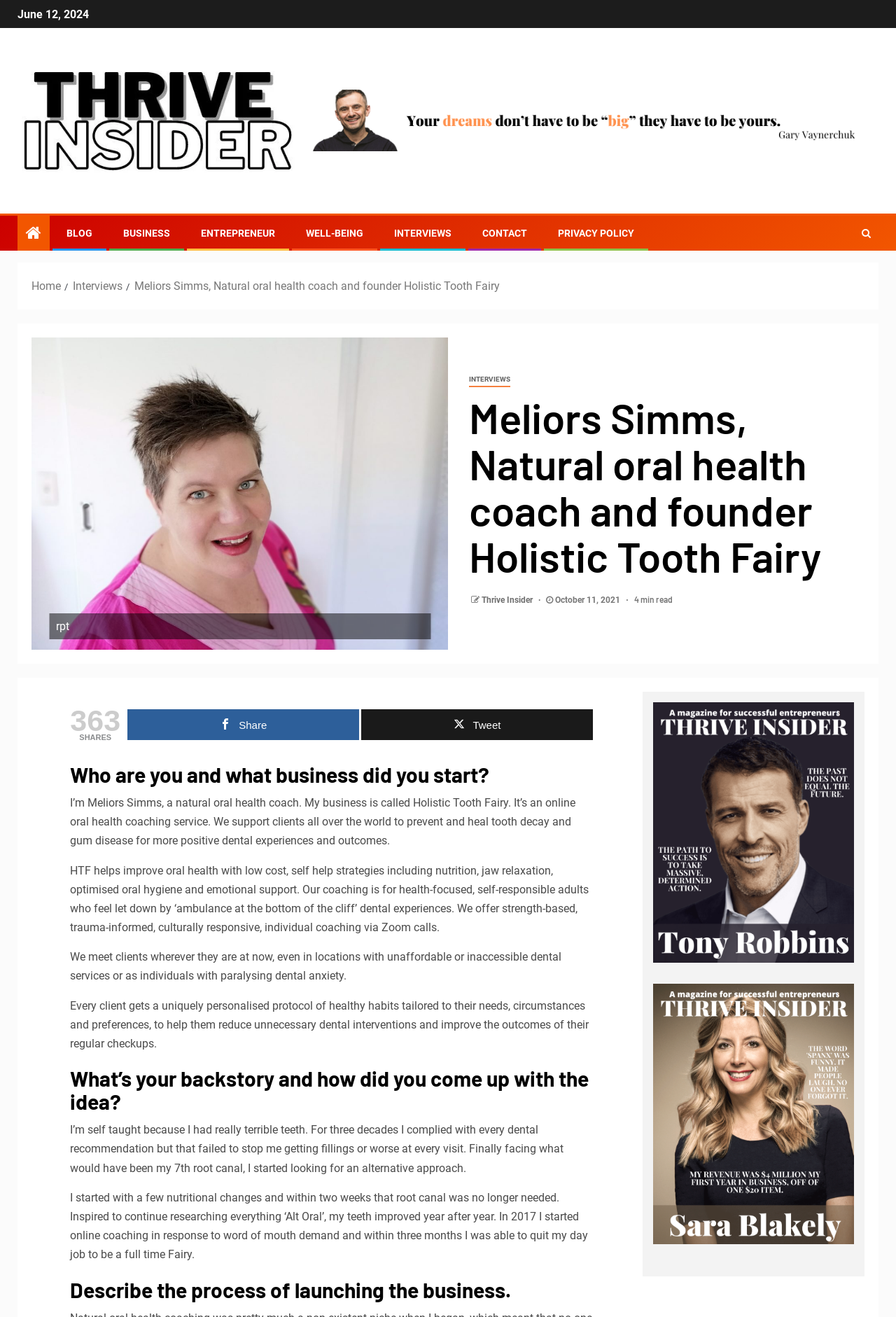Determine the bounding box coordinates of the area to click in order to meet this instruction: "Click on the 'BLOG' link".

[0.074, 0.173, 0.103, 0.181]